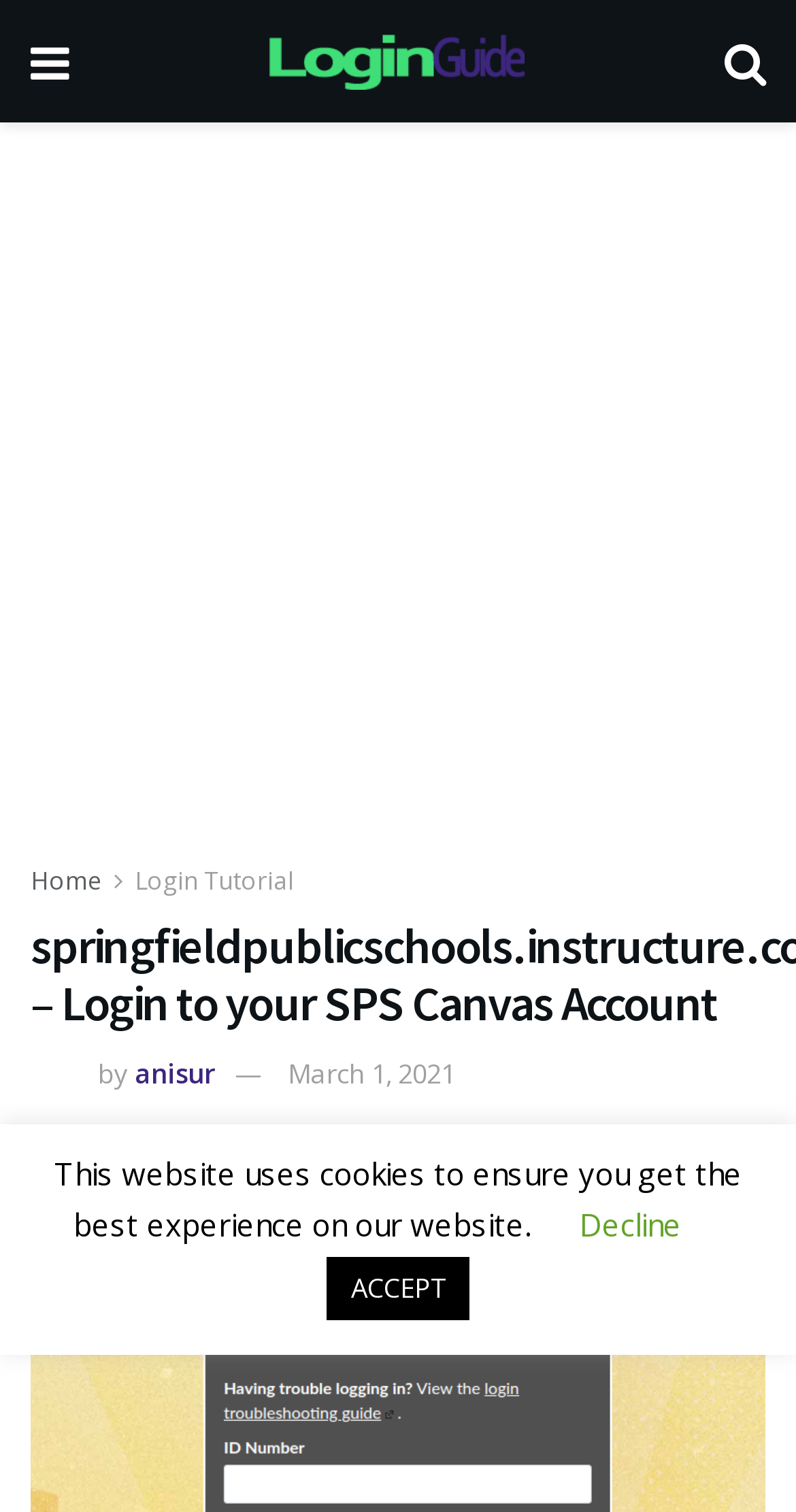What is the login guide icon?
Please look at the screenshot and answer using one word or phrase.

Login Guide